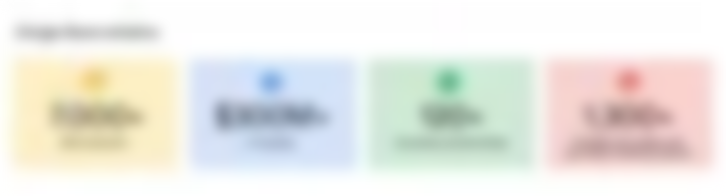Consider the image and give a detailed and elaborate answer to the question: 
What is the target for training journalists and students over the next three years?

The red quadrant in the infographic notes commitments to 5,000+ journalists and students targeted for training over the next three years, underscoring Google's investment in developing the skills necessary for modern newsrooms.